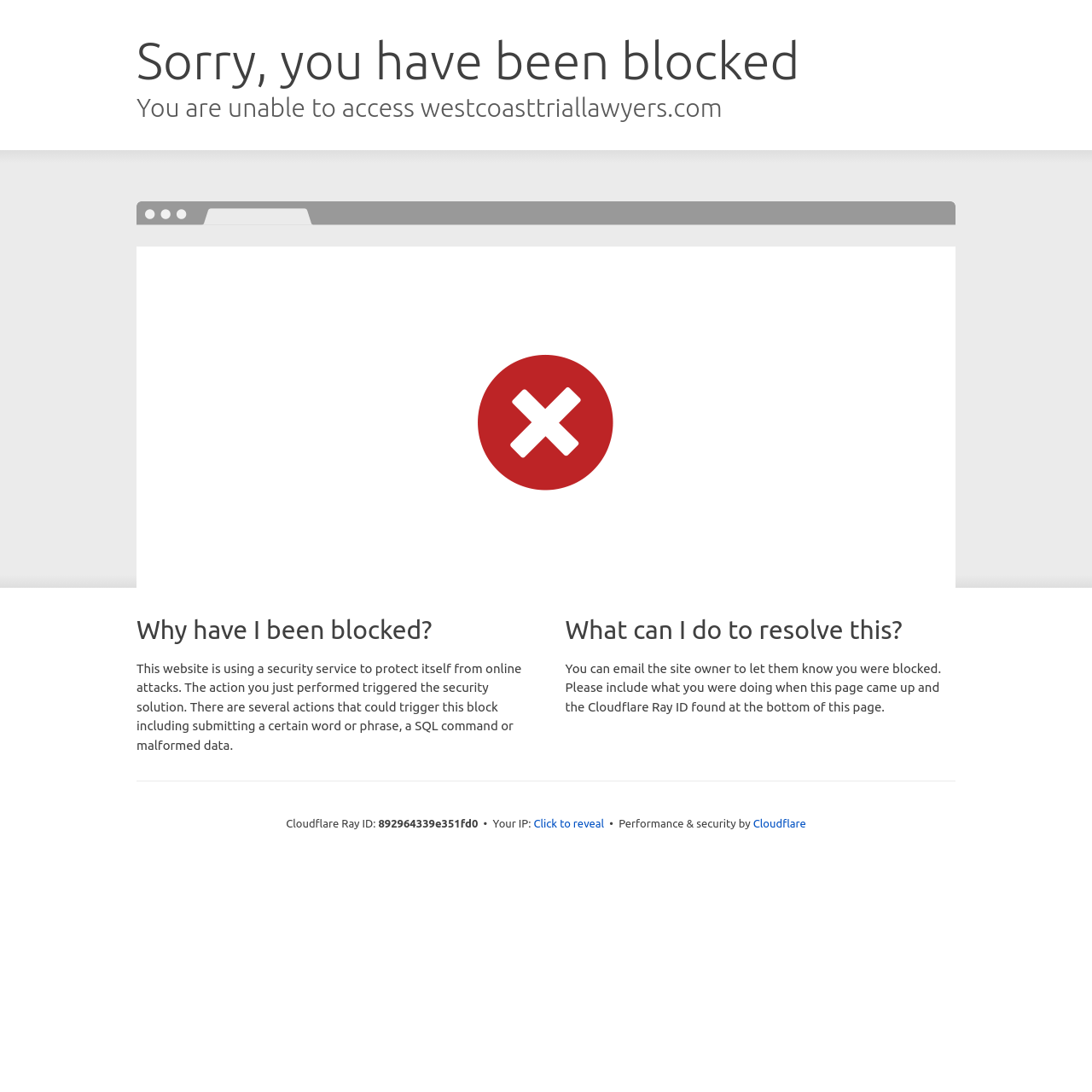Please use the details from the image to answer the following question comprehensively:
What is the Cloudflare Ray ID?

The Cloudflare Ray ID is a unique identifier found at the bottom of this page, which is '892964339e351fd0'. This ID can be included in the email to the site owner to help resolve the block.